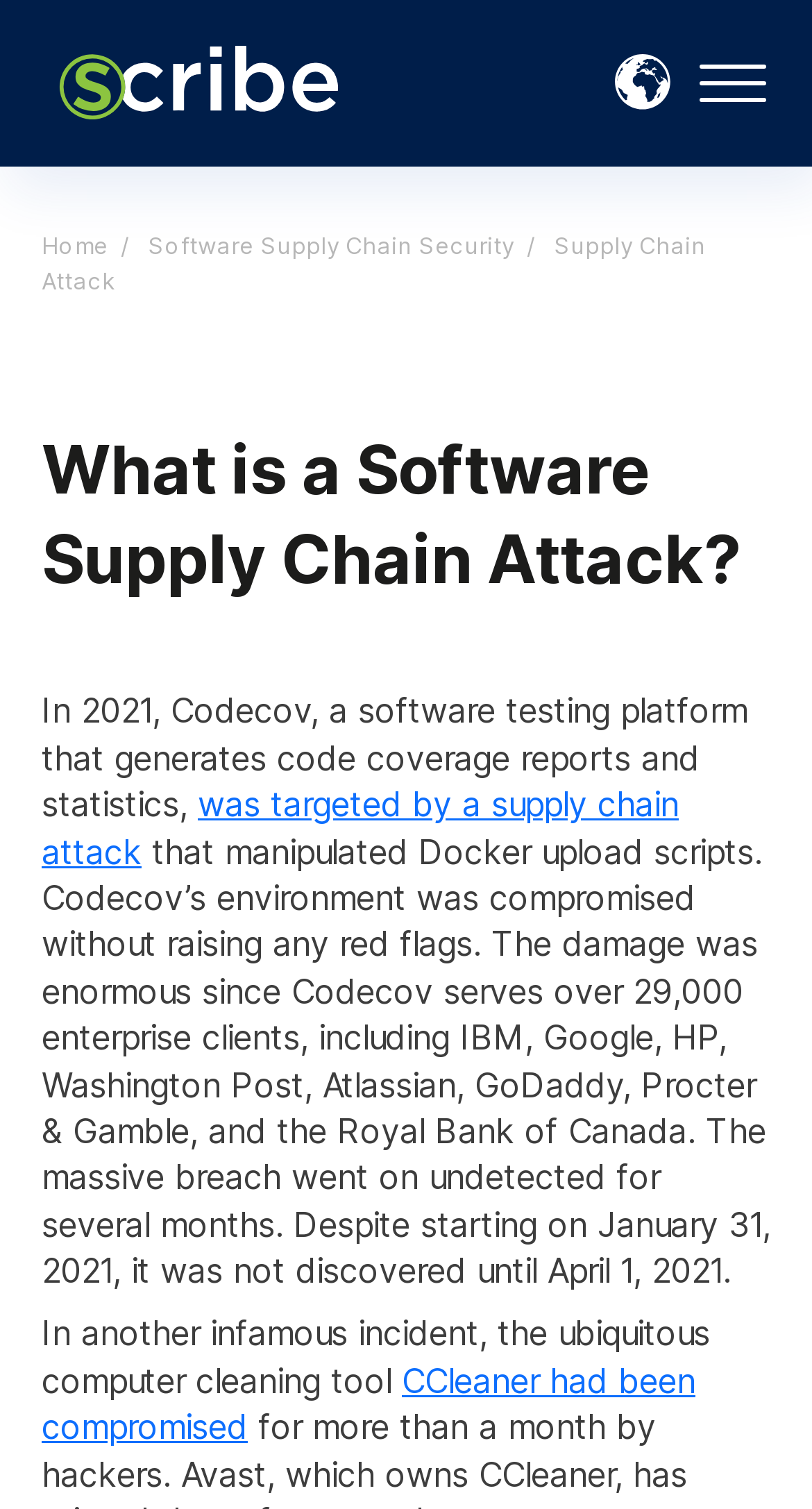Predict the bounding box coordinates for the UI element described as: "alt="Scribe Security"". The coordinates should be four float numbers between 0 and 1, presented as [left, top, right, bottom].

[0.051, 0.03, 0.438, 0.08]